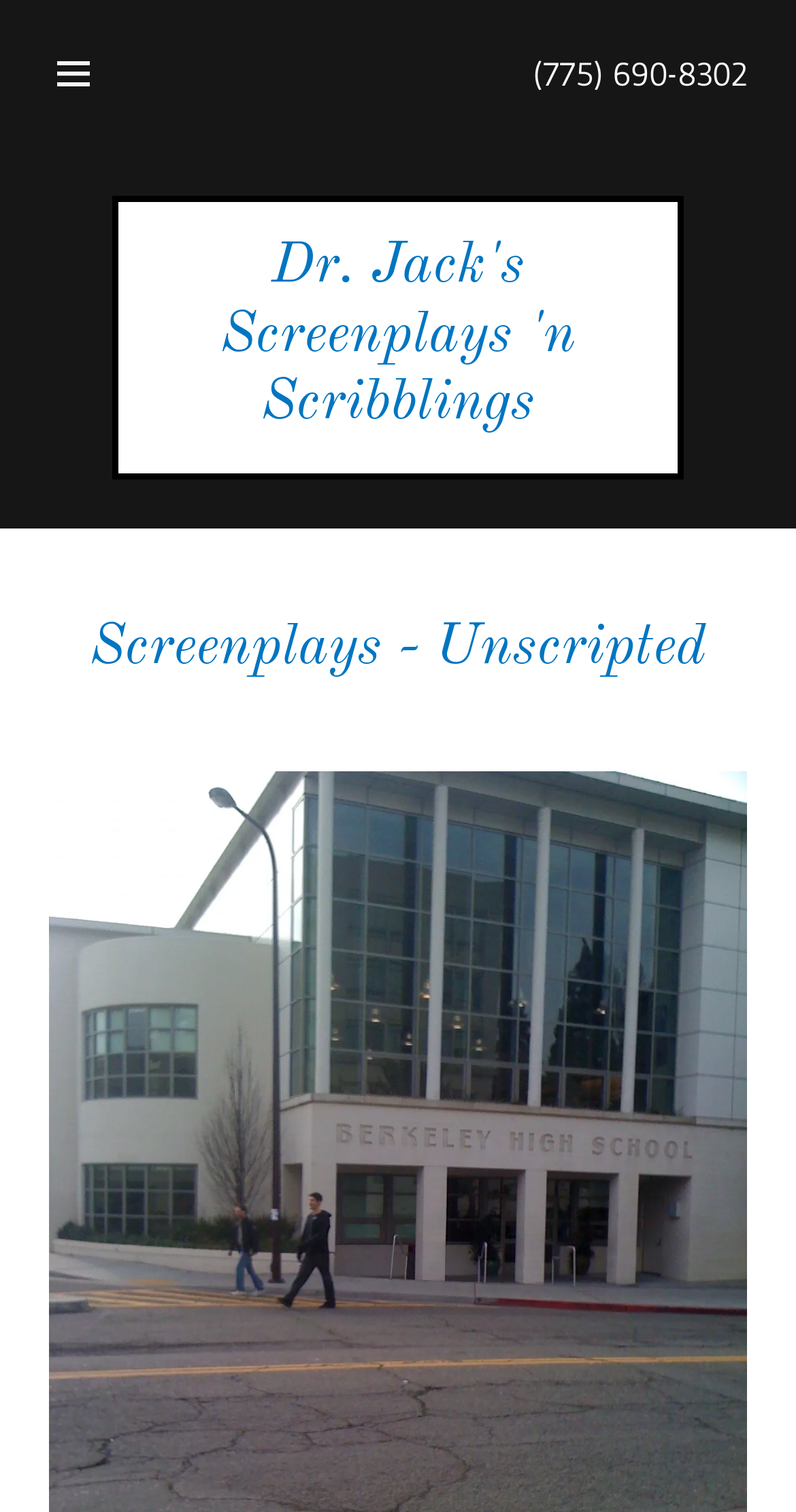Locate the bounding box coordinates of the clickable region necessary to complete the following instruction: "Call (775) 690-8302". Provide the coordinates in the format of four float numbers between 0 and 1, i.e., [left, top, right, bottom].

[0.669, 0.035, 0.938, 0.062]